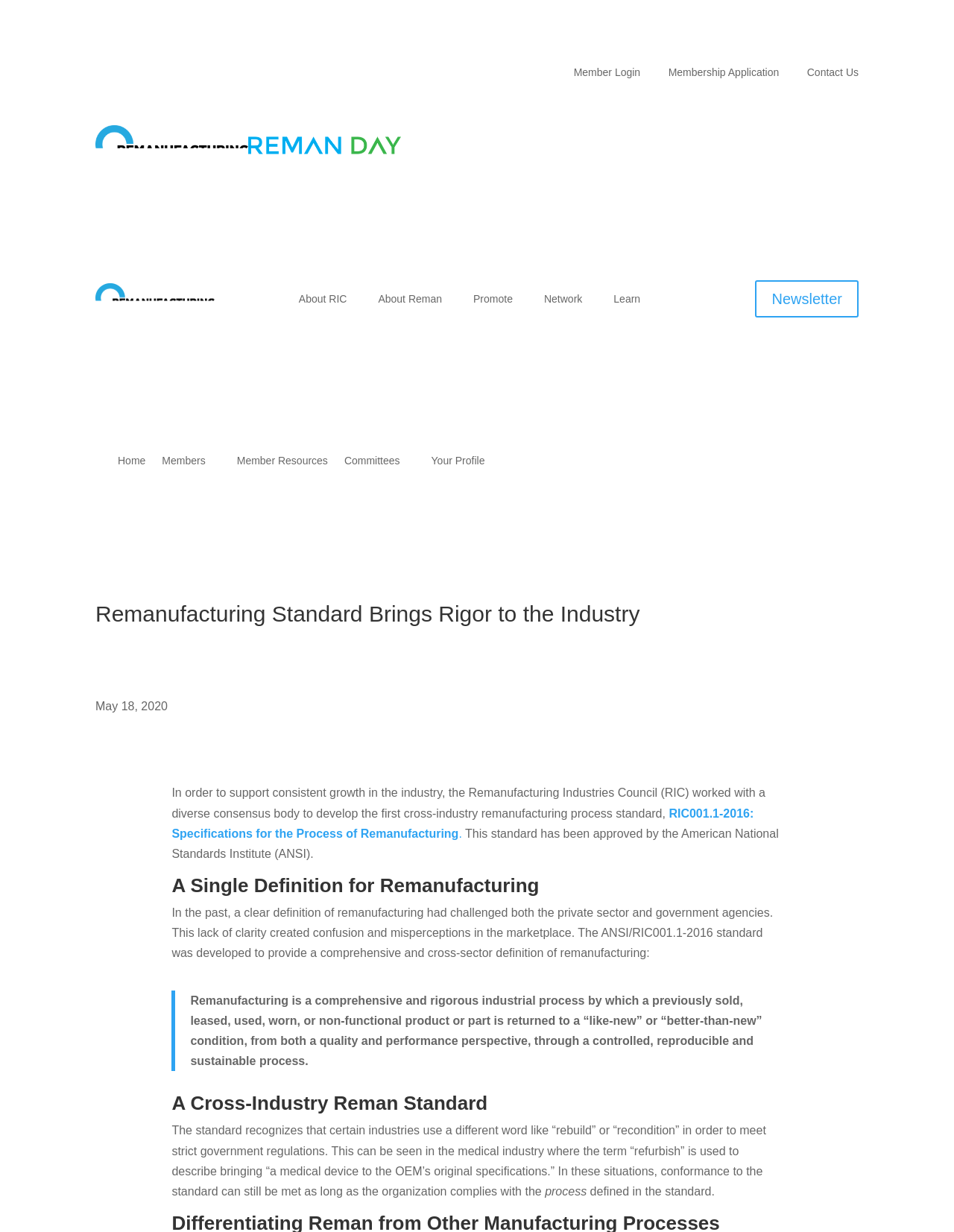What is the name of the council mentioned in the article?
Provide a concise answer using a single word or phrase based on the image.

Remanufacturing Industries Council